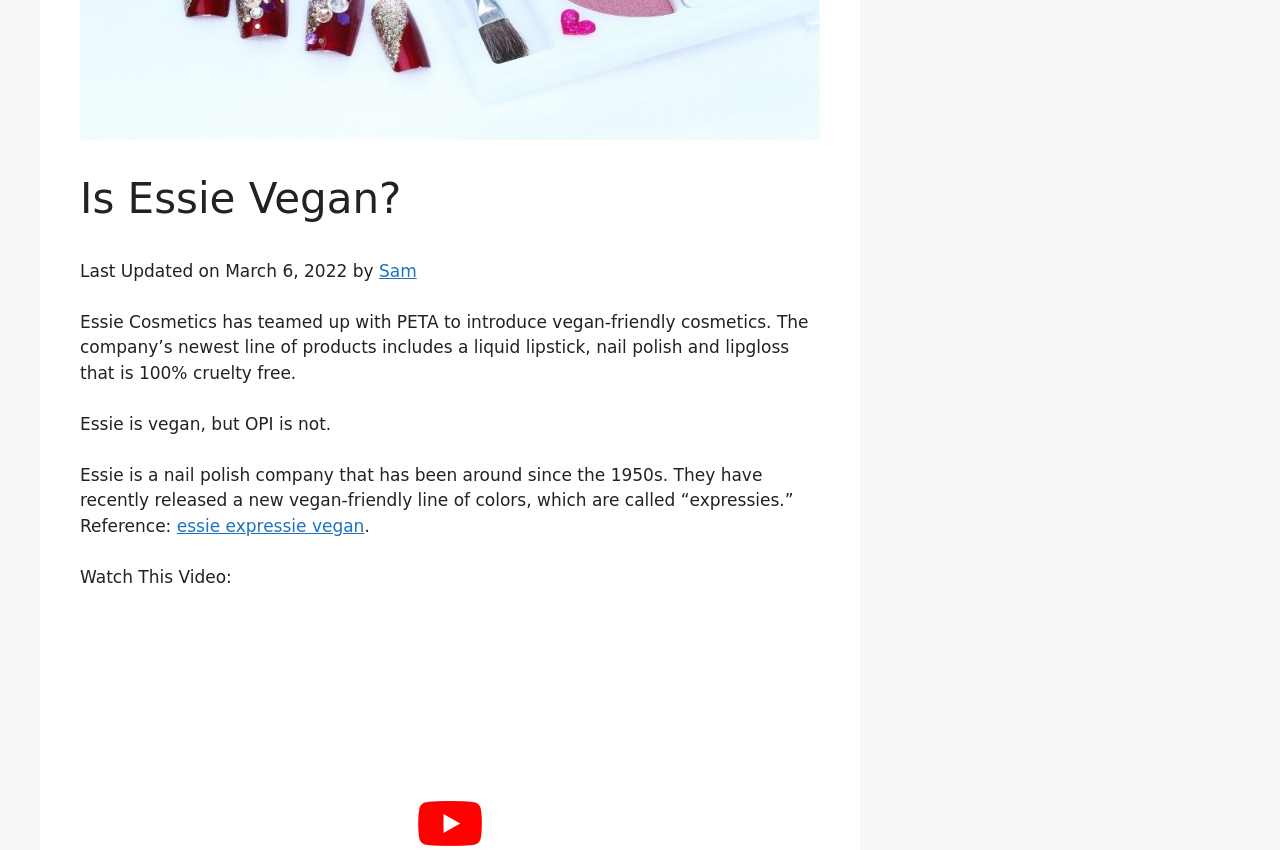Locate and provide the bounding box coordinates for the HTML element that matches this description: "ACTIVITY BOOKS".

None